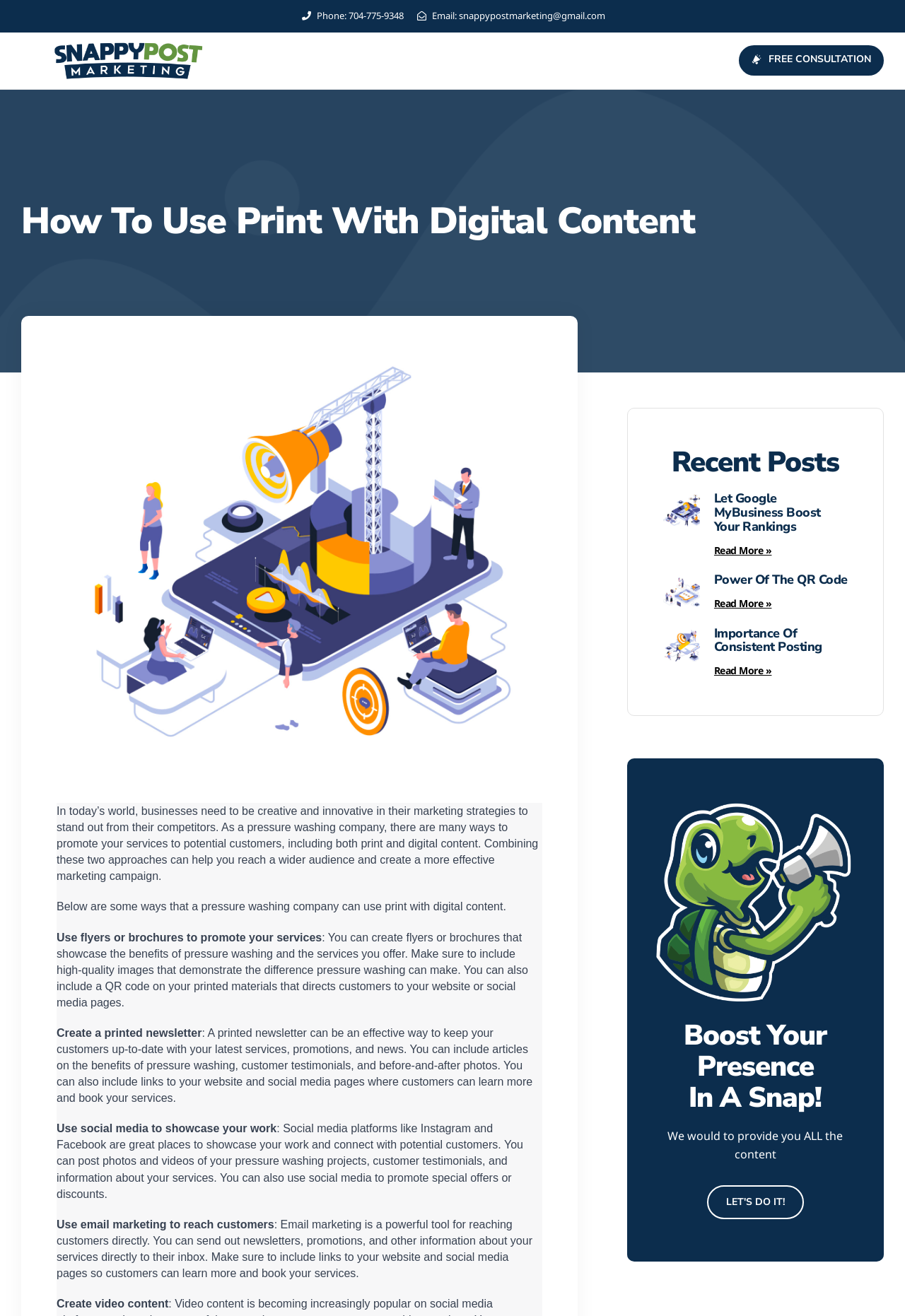Please study the image and answer the question comprehensively:
What is the topic of the recent post 'Let Google MyBusiness Boost Your Rankings'?

I found the topic of the recent post by looking at the heading 'Let Google MyBusiness Boost Your Rankings' in the 'Recent Posts' section of the webpage. The heading clearly indicates that the post is about using Google MyBusiness to improve search engine rankings.